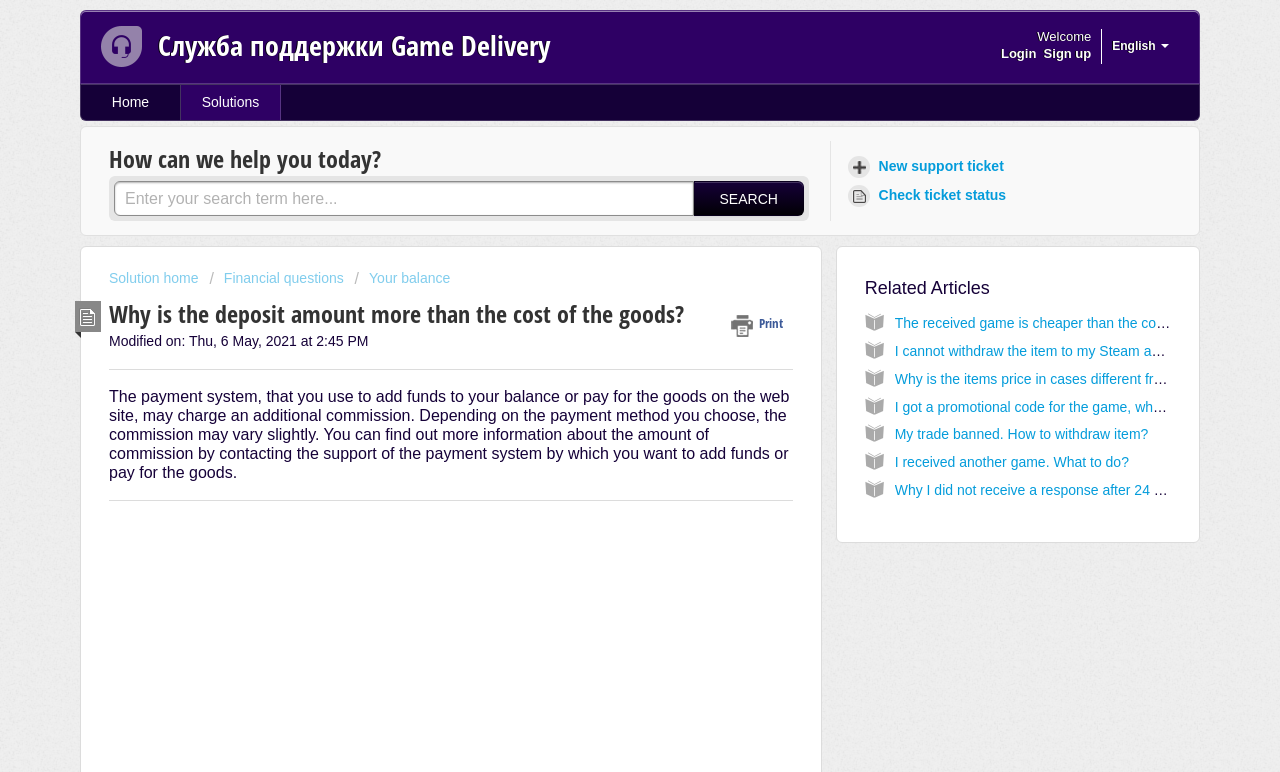Find the bounding box coordinates of the element's region that should be clicked in order to follow the given instruction: "Search for something". The coordinates should consist of four float numbers between 0 and 1, i.e., [left, top, right, bottom].

None